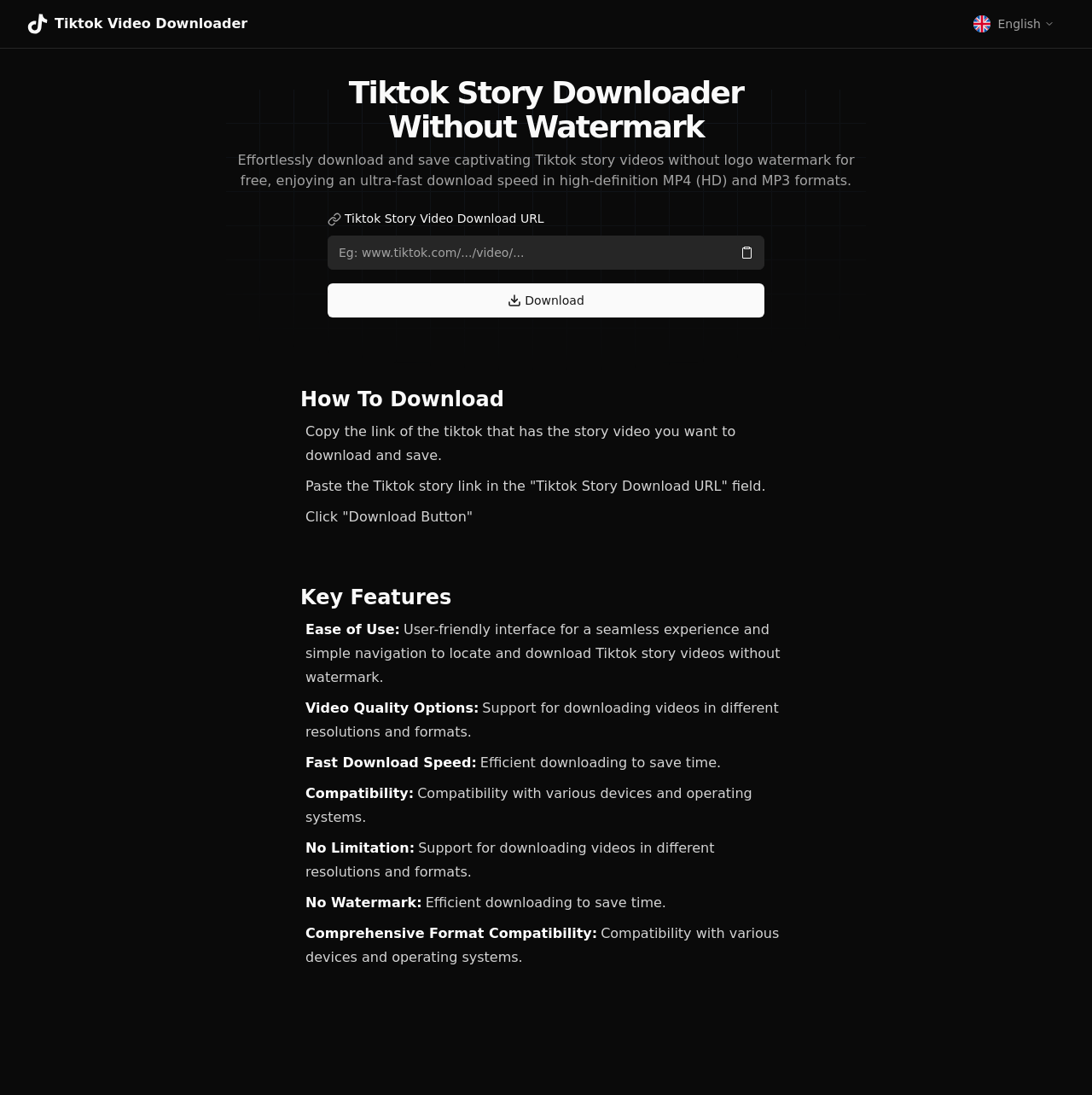Determine the bounding box coordinates for the UI element matching this description: "Tiktok Video Downloader".

[0.025, 0.012, 0.227, 0.031]